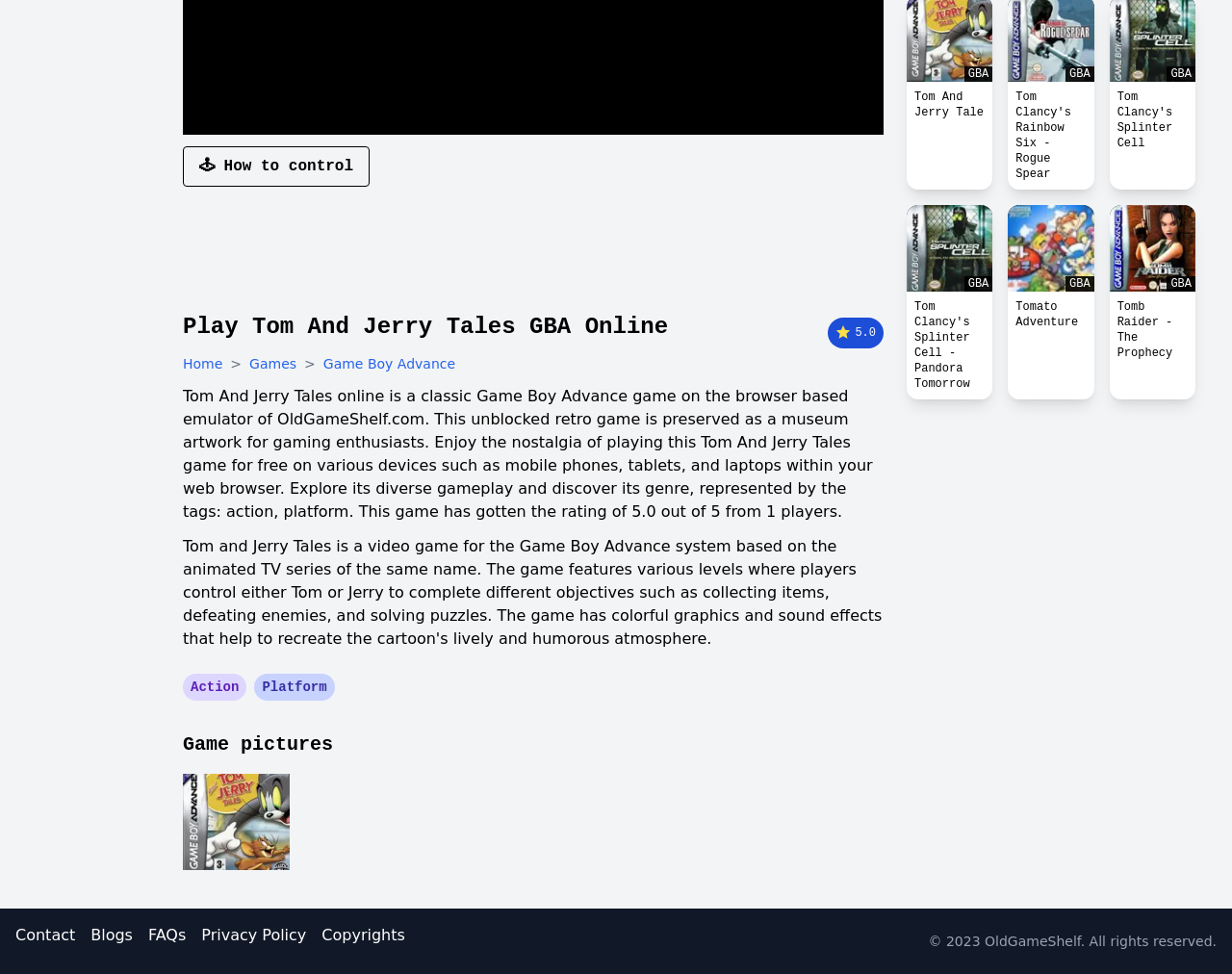Find the bounding box coordinates for the HTML element described in this sentence: "GBA". Provide the coordinates as four float numbers between 0 and 1, in the format [left, top, right, bottom].

[0.818, 0.211, 0.888, 0.299]